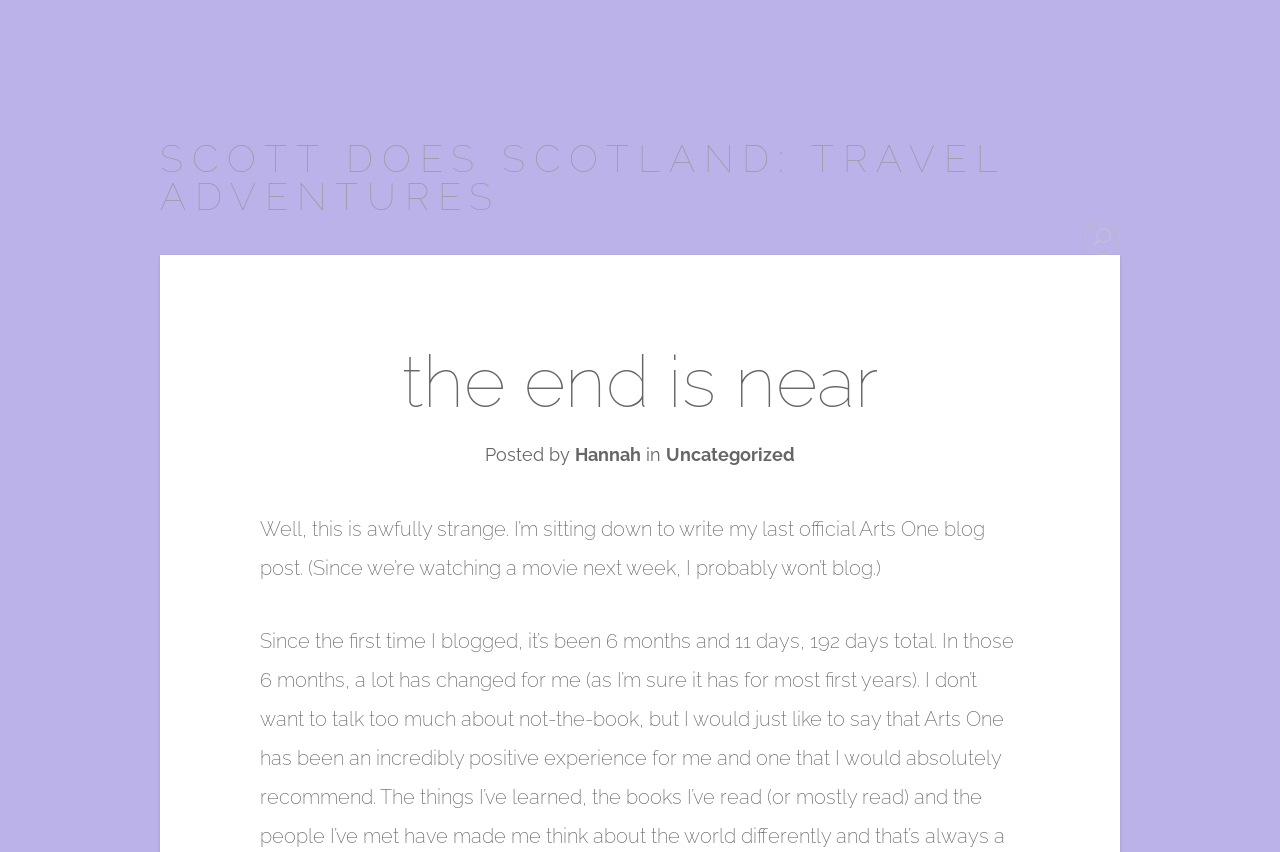Who is the author of the blog post?
Please respond to the question with as much detail as possible.

I found the author's name by looking at the text 'Posted by' followed by a link 'Hannah', which suggests that Hannah is the author of the blog post.